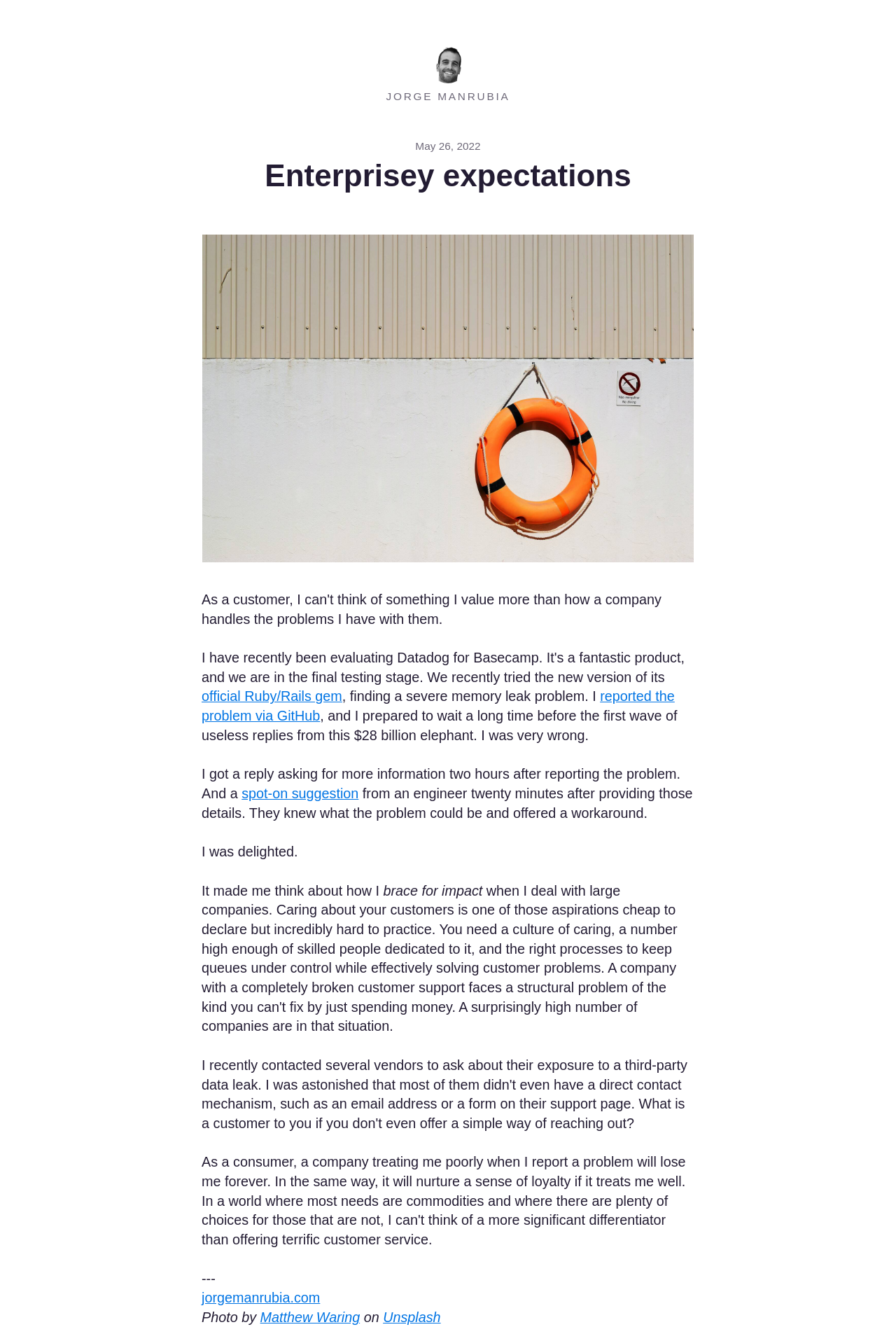Give a detailed account of the webpage.

This webpage appears to be a personal blog post written by Jorge Manrubia. At the top, there is a header section with a link to "All posts from Jorge Manrubia" accompanied by a small image and the author's name. Below this, the date "May 26, 2022" is displayed.

The main content of the page is a blog post titled "Enterprisey expectations". The title is followed by a large image that takes up most of the width of the page. The blog post itself is a personal anecdote about the author's experience with Datadog, a company that handled a problem he reported in a satisfactory manner. The text is divided into several paragraphs, with links to external resources, such as GitHub, and a Ruby/Rails gem, scattered throughout.

Throughout the text, there are several sentences that express the author's surprise and delight at the prompt and helpful response from Datadog's engineers. The post concludes with a horizontal line and a footer section that includes a link to the author's website, a photo credit to Matthew Waring, and a link to Unsplash, the source of the image used in the post.